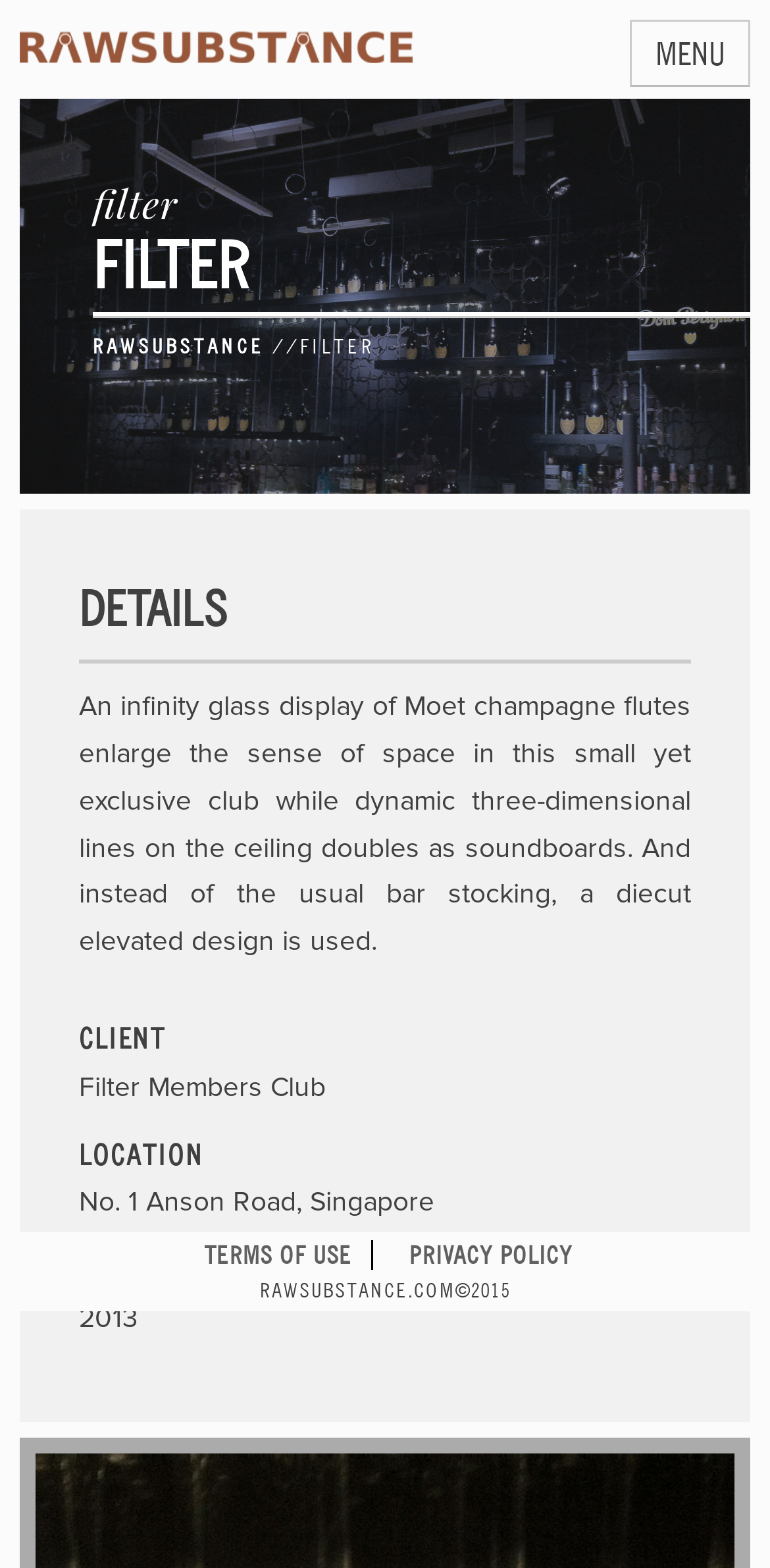Locate the bounding box coordinates of the UI element described by: "Privacy Policy". Provide the coordinates as four float numbers between 0 and 1, formatted as [left, top, right, bottom].

[0.524, 0.791, 0.769, 0.81]